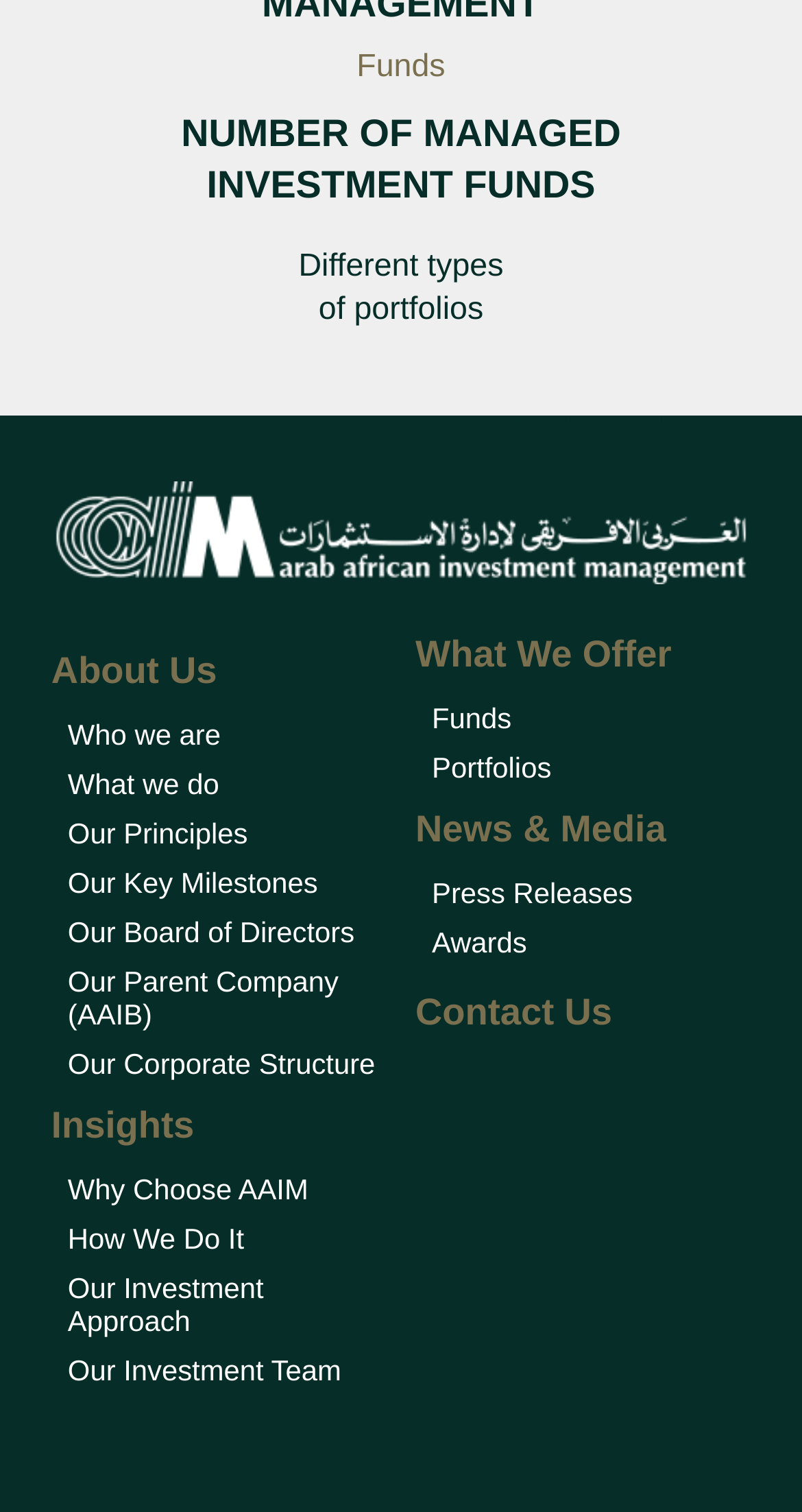Pinpoint the bounding box coordinates of the clickable element to carry out the following instruction: "Click on 'About Us'."

[0.064, 0.429, 0.482, 0.458]